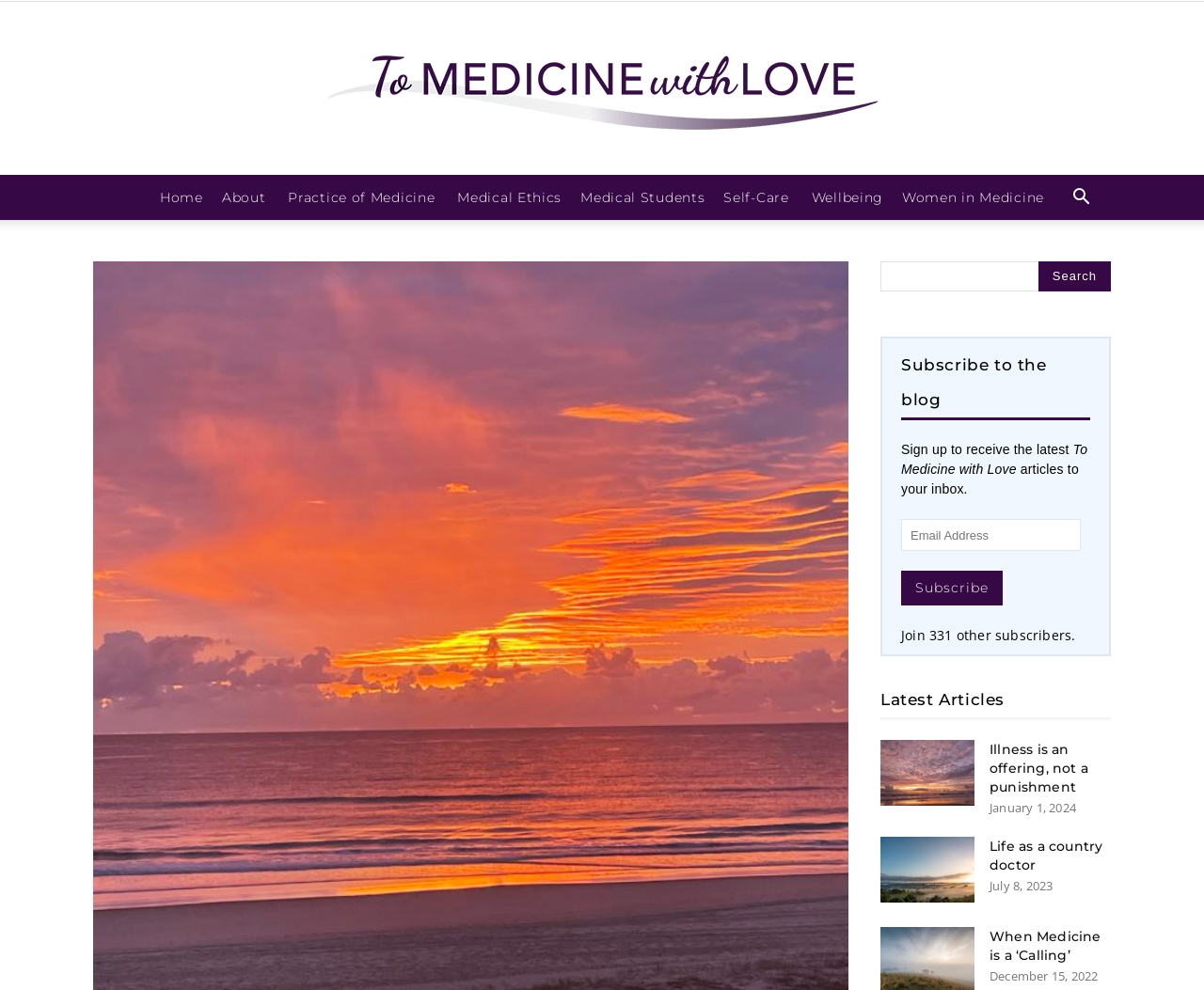Specify the bounding box coordinates of the region I need to click to perform the following instruction: "View the latest articles". The coordinates must be four float numbers in the range of 0 to 1, i.e., [left, top, right, bottom].

[0.731, 0.689, 0.923, 0.725]